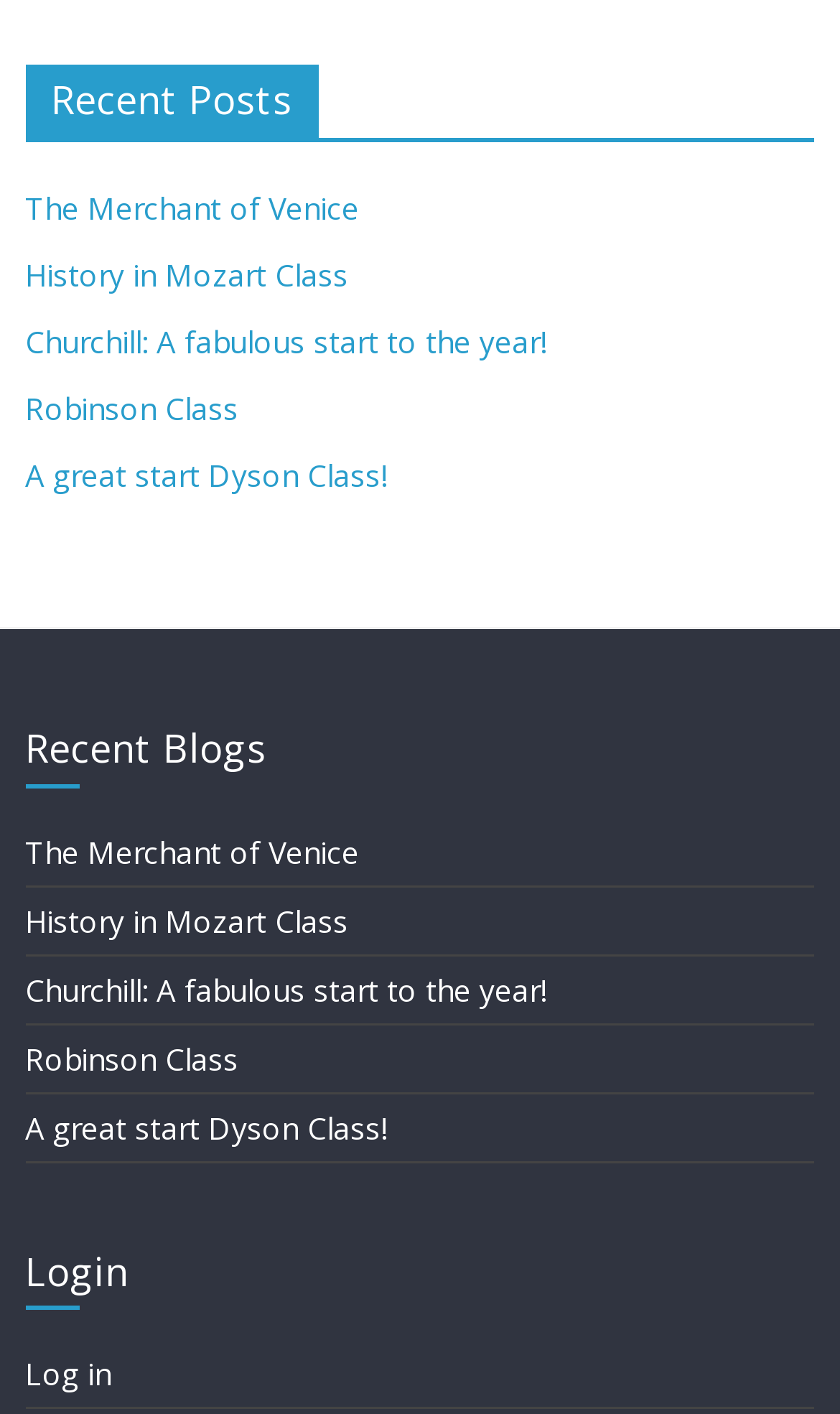What is the title of the third post?
Please provide a single word or phrase as your answer based on the screenshot.

Churchill: A fabulous start to the year!